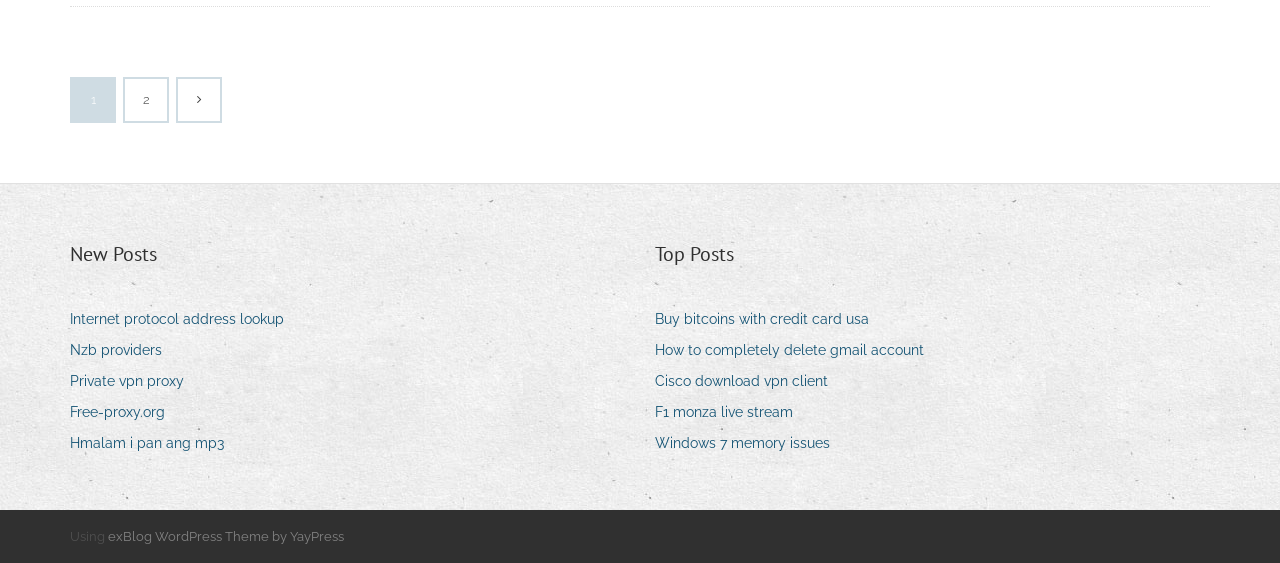Using the webpage screenshot, find the UI element described by Internet protocol address lookup. Provide the bounding box coordinates in the format (top-left x, top-left y, bottom-right x, bottom-right y), ensuring all values are floating point numbers between 0 and 1.

[0.055, 0.543, 0.234, 0.591]